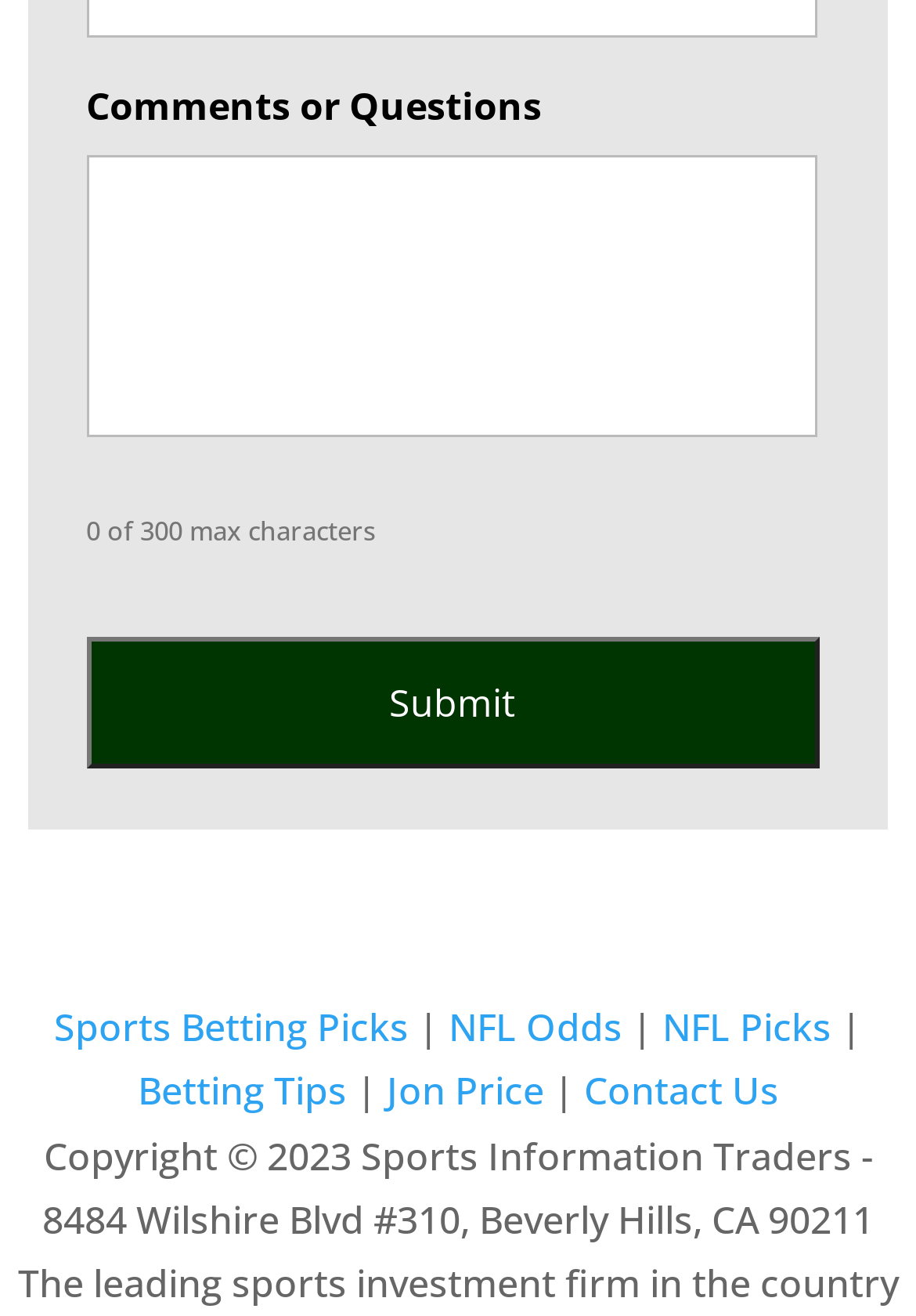Please specify the coordinates of the bounding box for the element that should be clicked to carry out this instruction: "Submit the form". The coordinates must be four float numbers between 0 and 1, formatted as [left, top, right, bottom].

[0.094, 0.484, 0.894, 0.584]